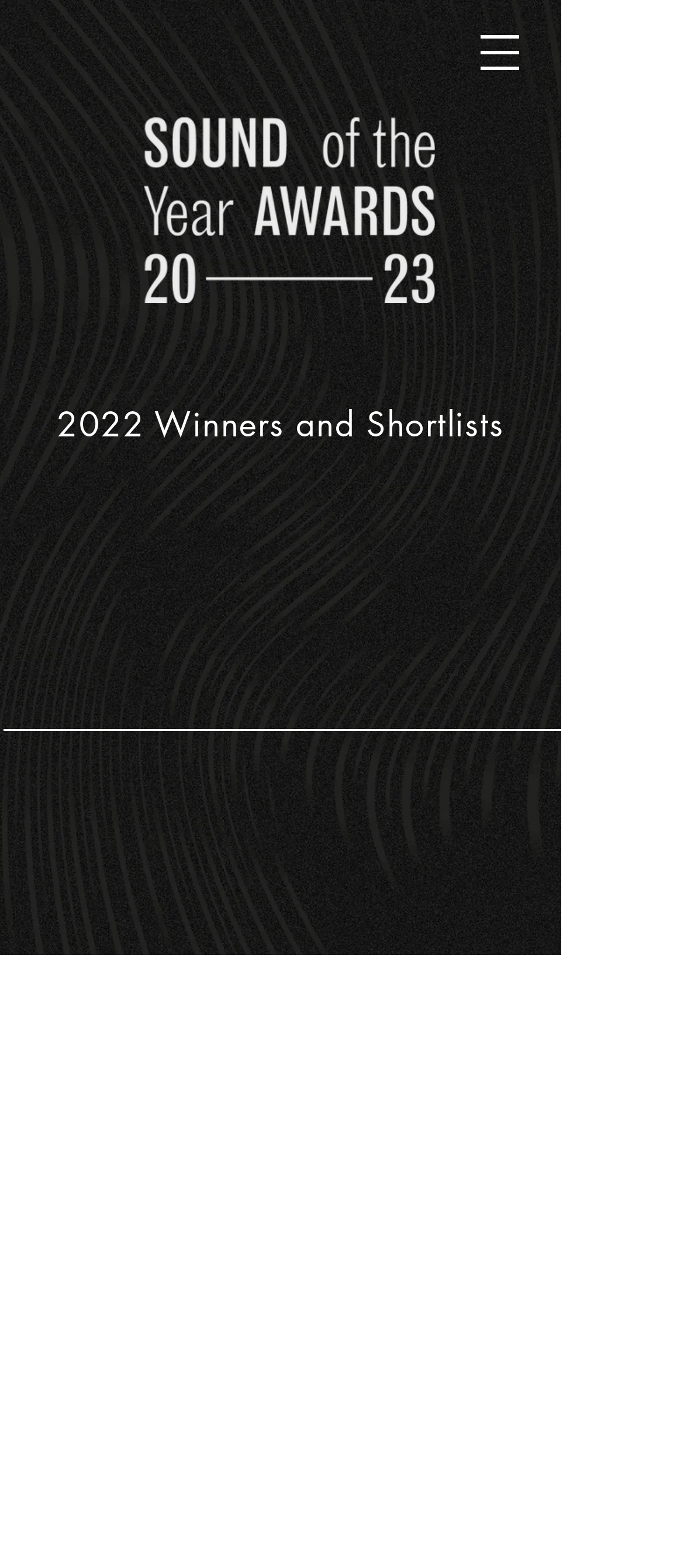Please identify the bounding box coordinates of the element's region that needs to be clicked to fulfill the following instruction: "View Sound of the Year". The bounding box coordinates should consist of four float numbers between 0 and 1, i.e., [left, top, right, bottom].

[0.238, 0.677, 0.579, 0.744]